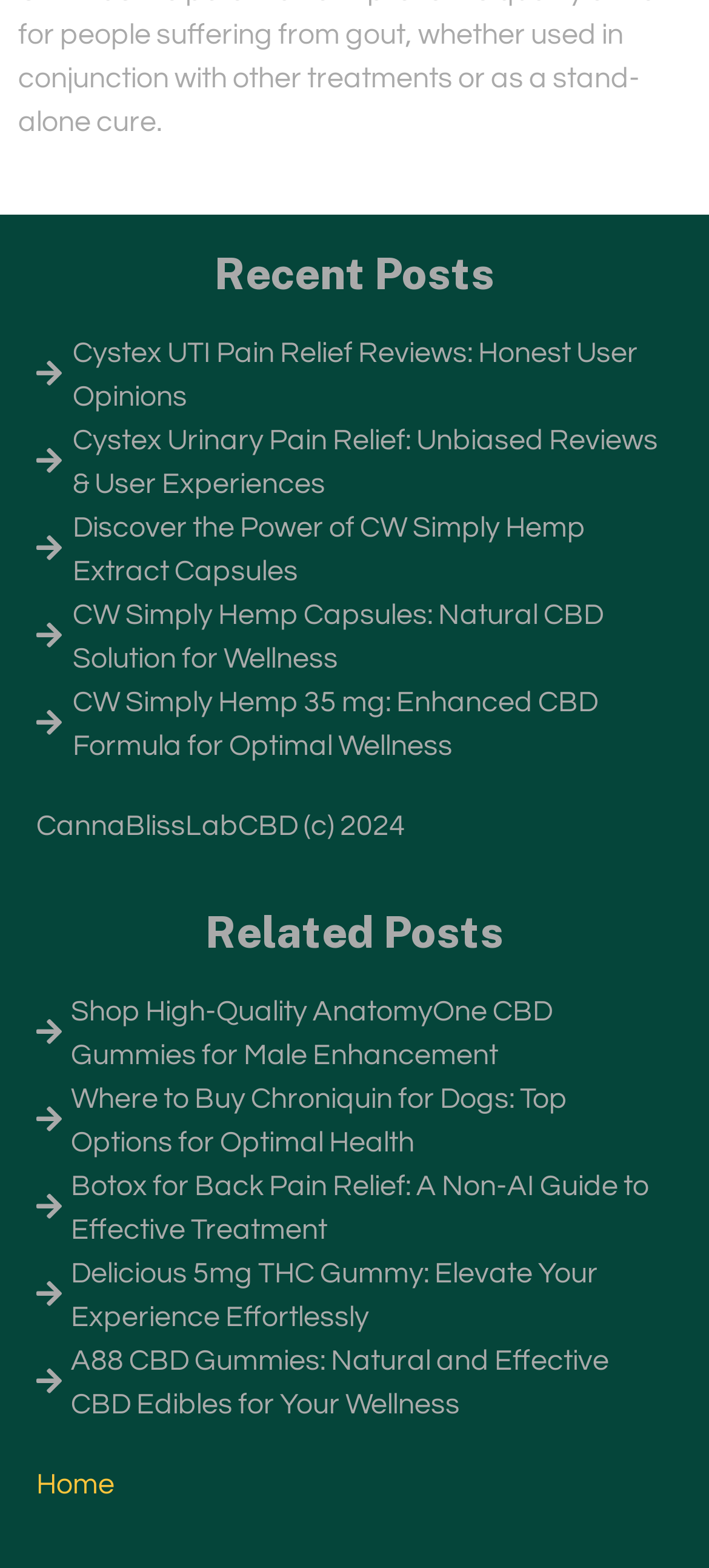Is there a 'Home' button on this webpage?
Using the visual information, respond with a single word or phrase.

Yes